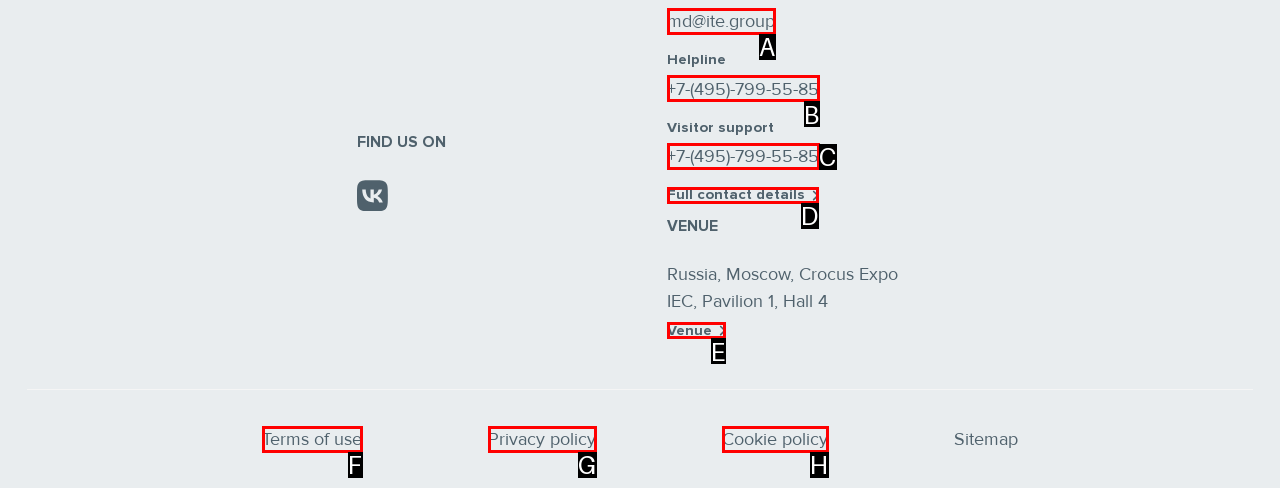With the provided description: What We Do, select the most suitable HTML element. Respond with the letter of the selected option.

None